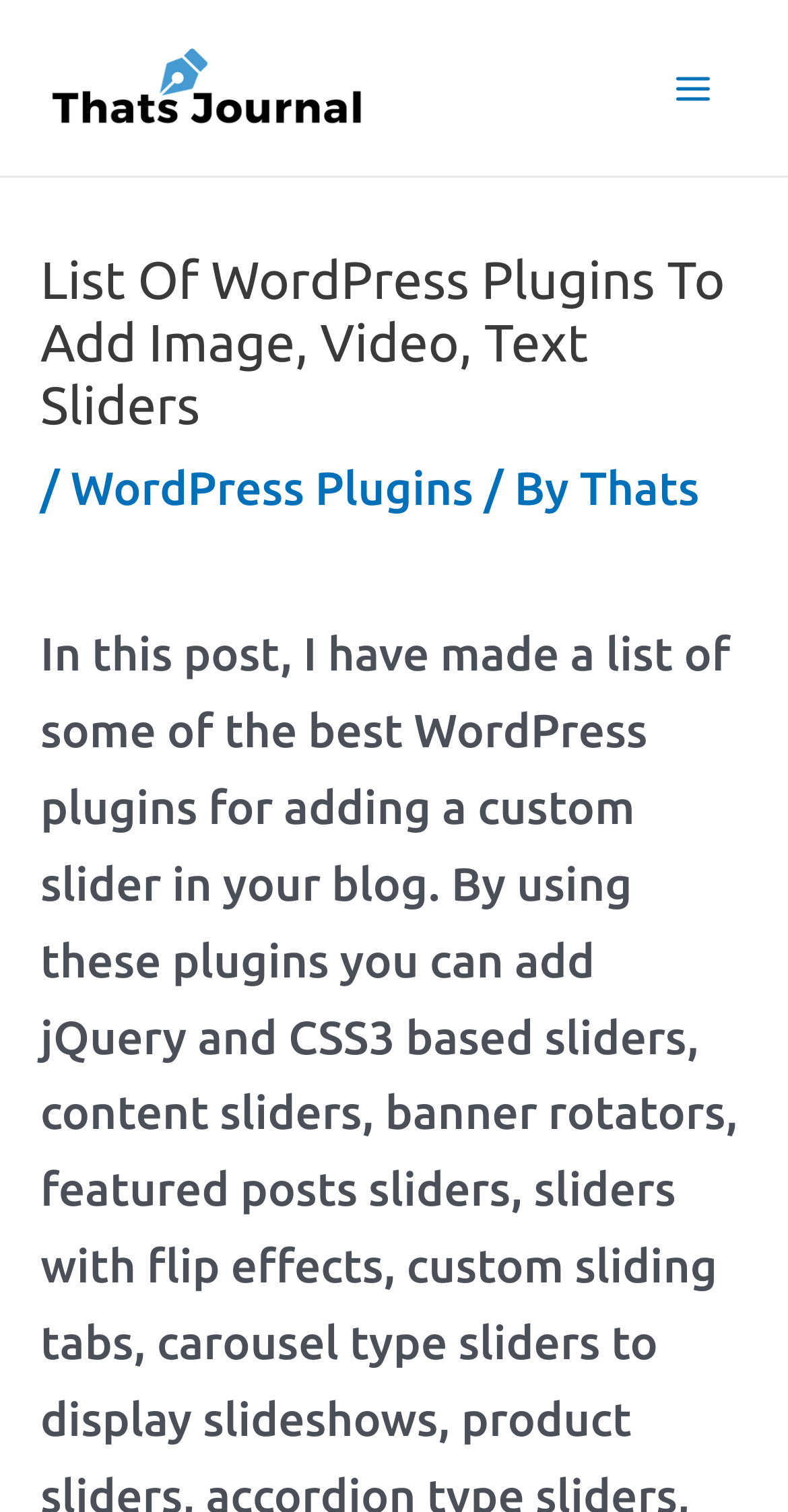Can you give a detailed response to the following question using the information from the image? What type of plugins are discussed in this post?

I found this answer by examining the header section of the webpage, where I saw a heading that mentions 'List Of WordPress Plugins To Add Image, Video, Text Sliders', which suggests that the post is about WordPress plugins.